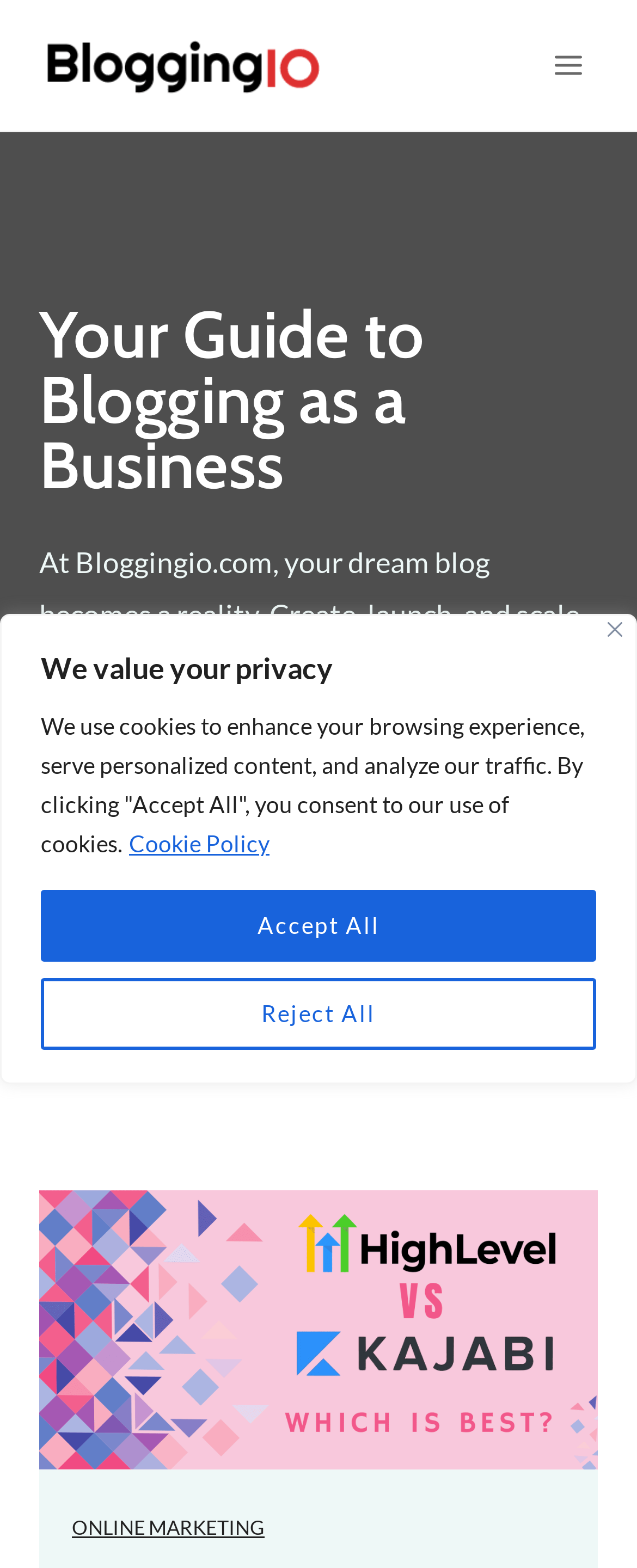Detail the various sections and features present on the webpage.

The webpage is about Bloggingio.com, a platform that helps users create, launch, and scale their online business. At the top of the page, there is a cookie policy notification that spans almost the entire width of the page. This notification has a close button at the top right corner and contains a heading, "We value your privacy", followed by a paragraph of text explaining the use of cookies. Below the paragraph, there are two buttons, "Reject All" and "Accept All", and a link to the "Cookie Policy".

Below the cookie policy notification, there is a logo of Bloggingio.com at the top left corner, which is also a link to the website. Next to the logo, there is a button to open the menu, which is currently not expanded.

When the menu is expanded, a heading "Your Guide to Blogging as a Business" appears, followed by a paragraph of text that summarizes the benefits of using Bloggingio.com. This text is positioned at the top center of the page and spans about 85% of the page width.

At the bottom of the page, there are two links, "GoHighLevel Vs Kajabi" and "ONLINE MARKETING", which are positioned at the bottom left and bottom center of the page, respectively. Both links have corresponding images next to them.